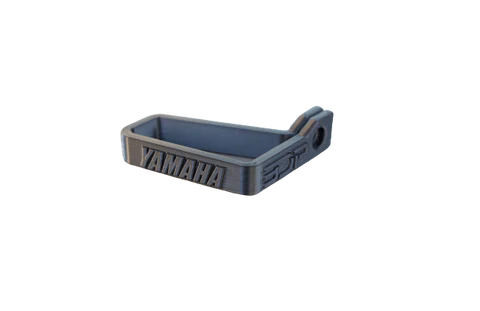Describe all the aspects of the image extensively.

This image showcases a customizable front brake line guide, specifically designed for motorcycles. The guide is prominently embossed with the brand name "YAMAHA," reflecting its suitability for Yamaha models. The design features clean lines and a durable construction, typical of 3D-printed accessories. The sleek gray finish adds to its modern aesthetic, while the design includes a small loop for easy attachment or integration into the motorcycle system. This product emphasizes both functionality and personalization, allowing riders to enhance their bikes with custom text options.